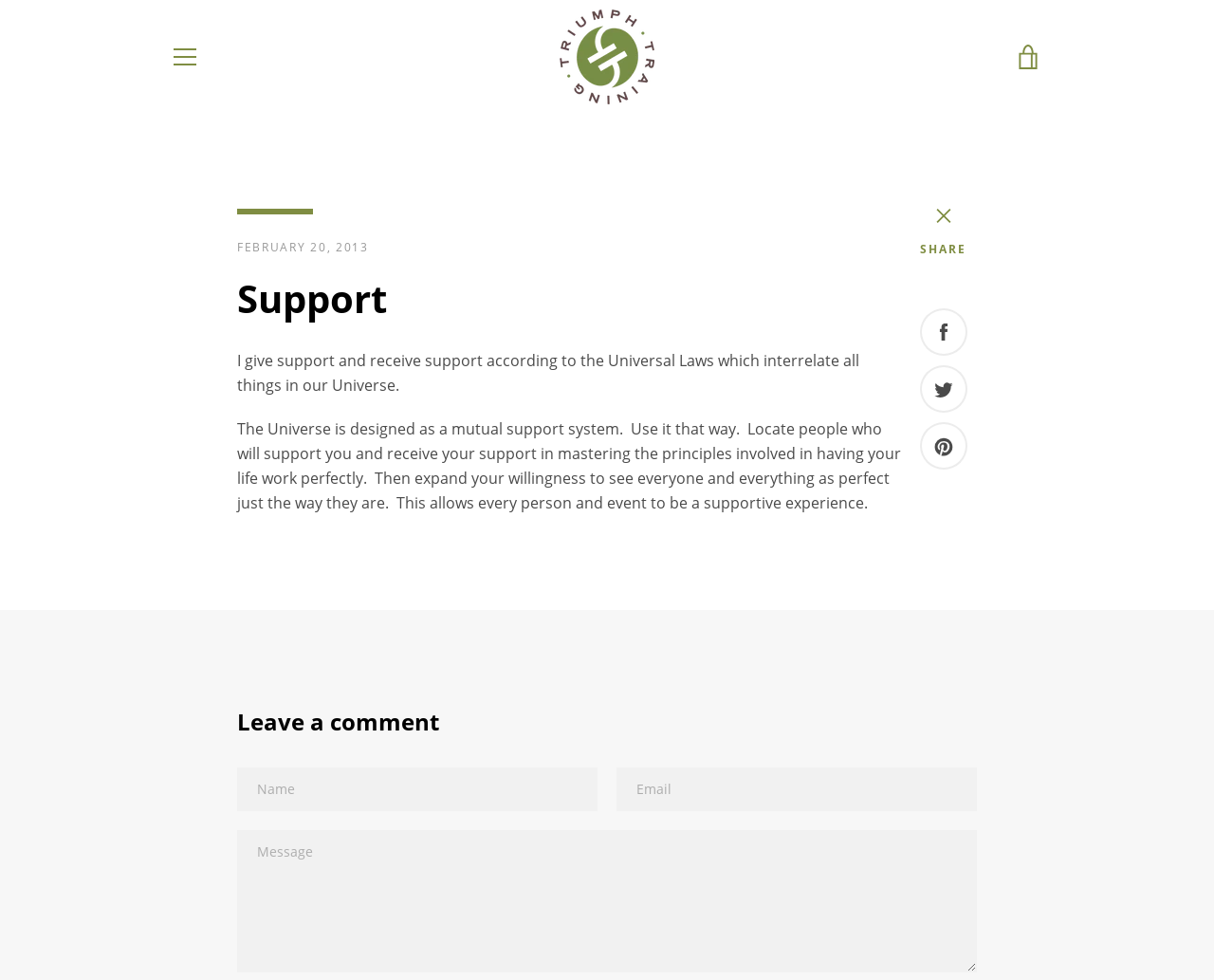What is the name of the website?
Relying on the image, give a concise answer in one word or a brief phrase.

Triumph Training